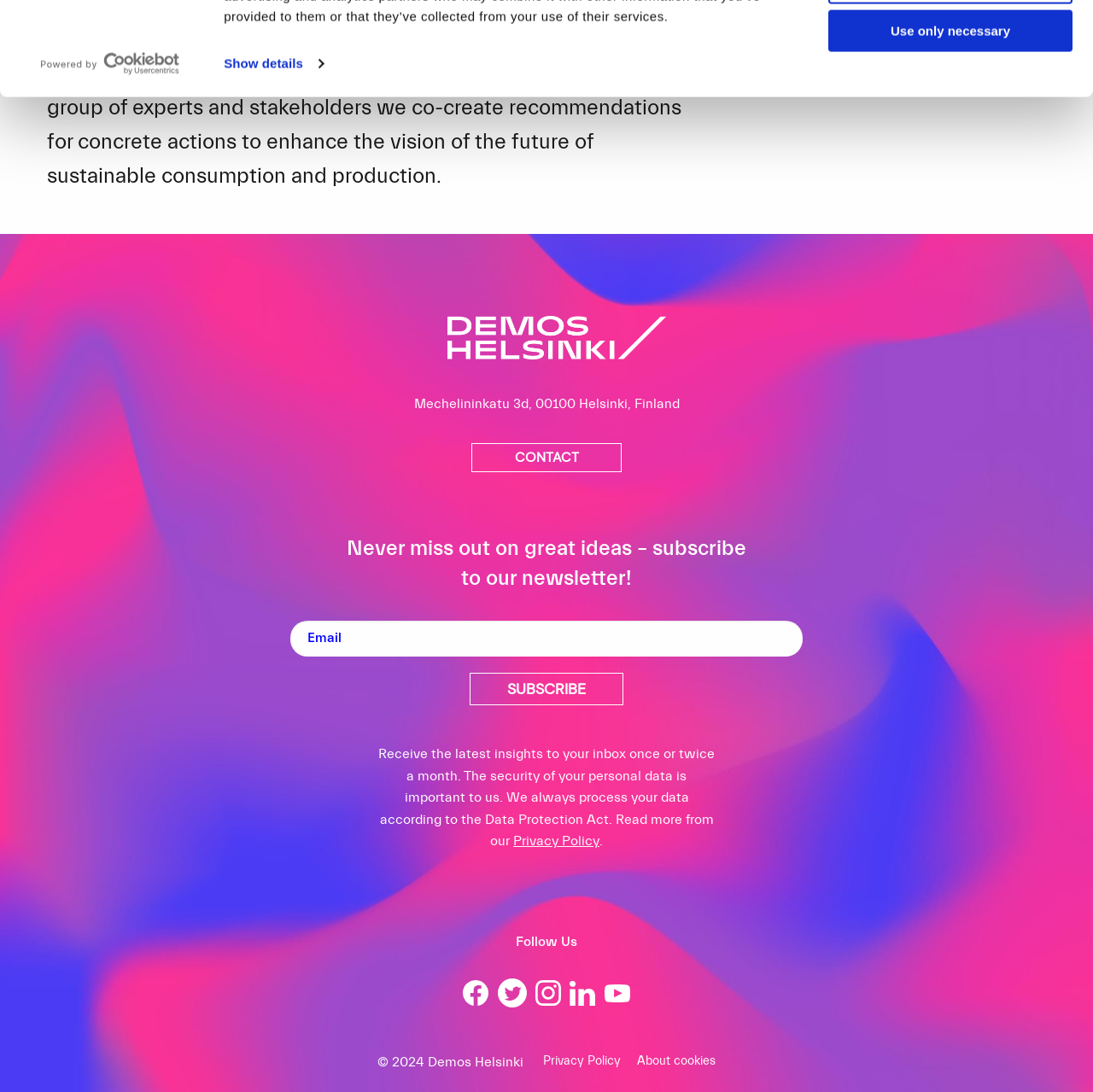Using the given element description, provide the bounding box coordinates (top-left x, top-left y, bottom-right x, bottom-right y) for the corresponding UI element in the screenshot: Privacy Policy

[0.47, 0.763, 0.548, 0.777]